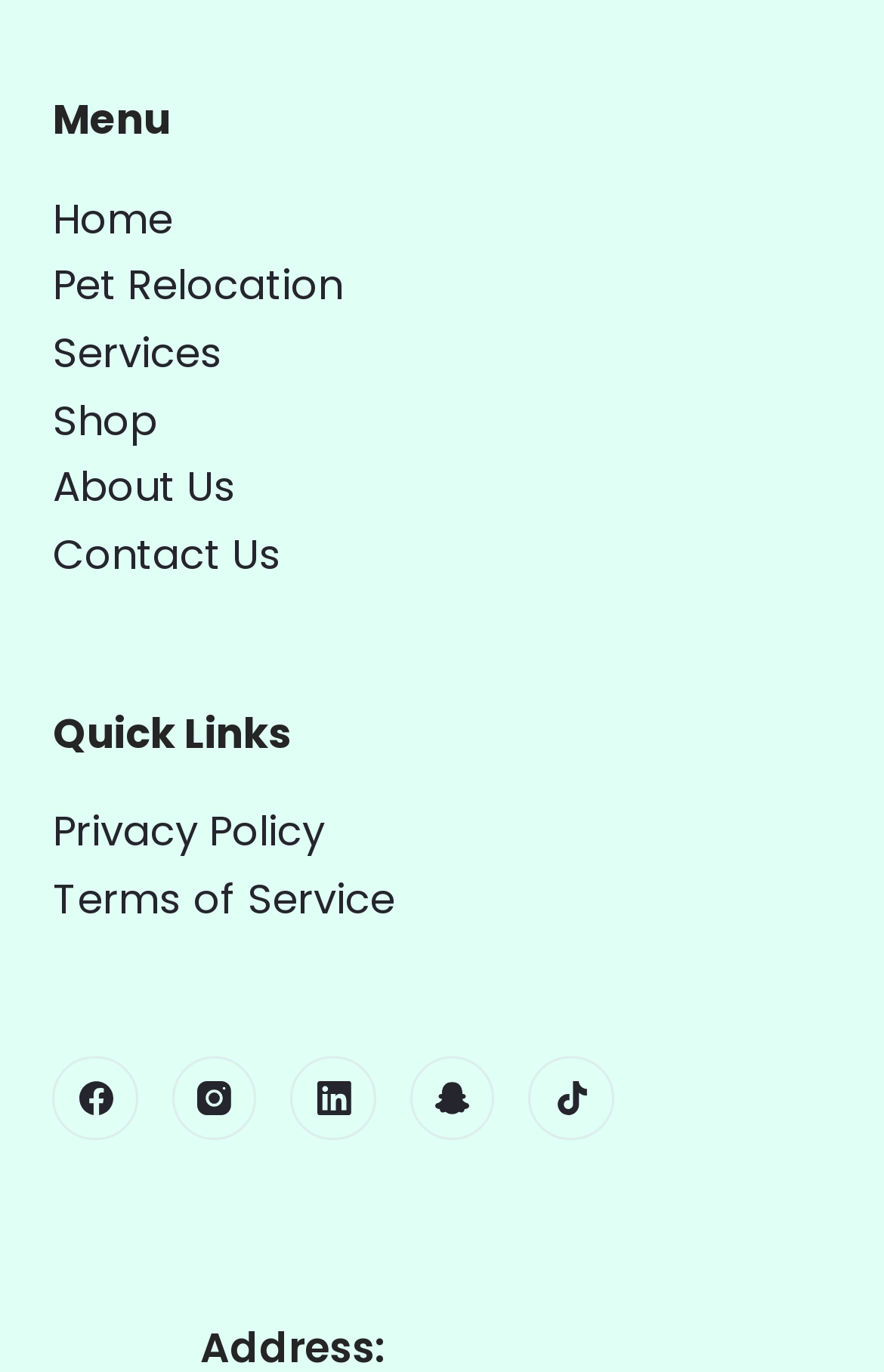How many social media links are there?
Please respond to the question with a detailed and informative answer.

There are 5 social media links because there are 5 link elements with social media platform names, namely 'Facebook', 'Instagram', 'LinkedIn', 'Snapchat', and 'TikTok', all located at the bottom of the page with y-coordinates ranging from 0.77 to 0.832.